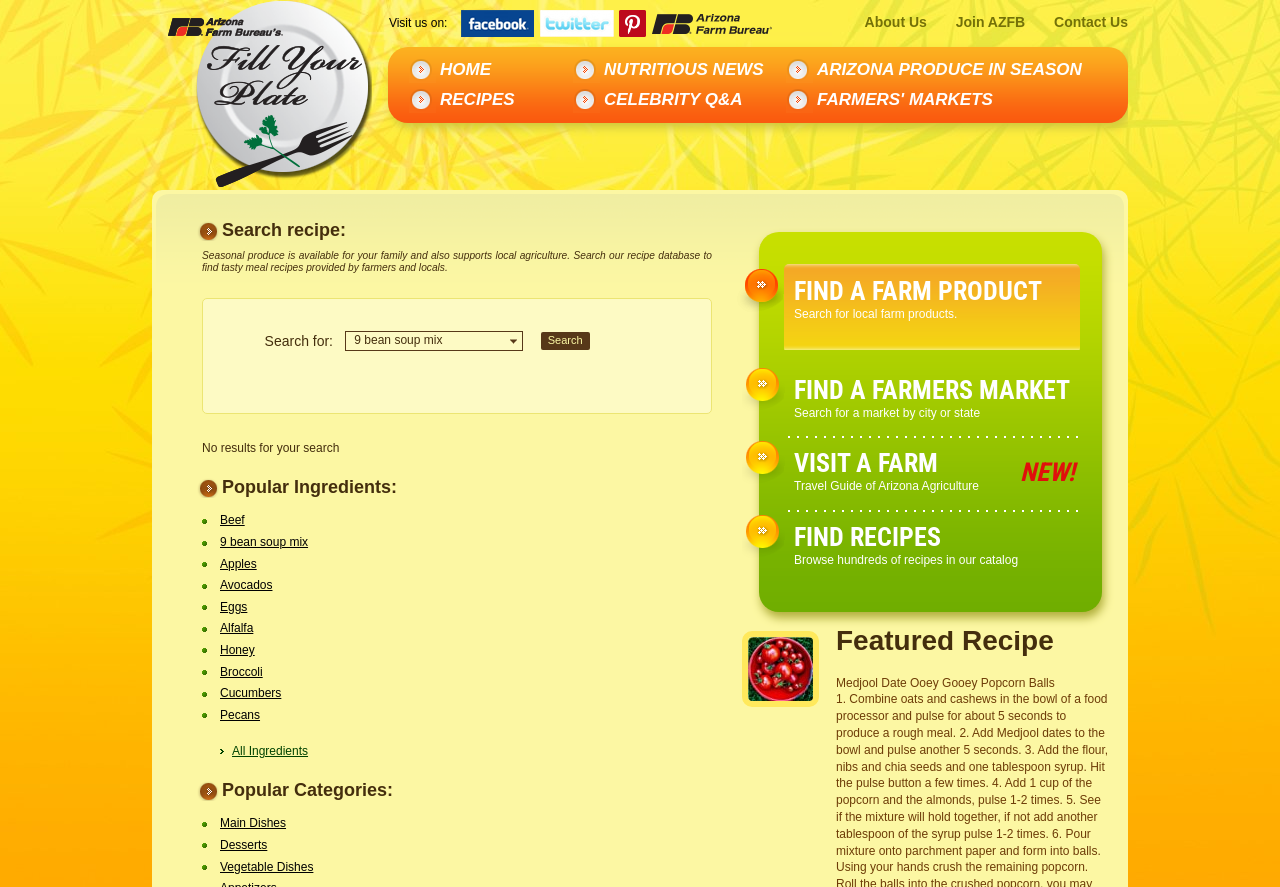Can you specify the bounding box coordinates for the region that should be clicked to fulfill this instruction: "Go to the home page".

[0.344, 0.062, 0.395, 0.096]